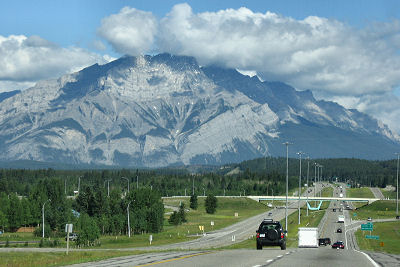What is the origin of the journey?
Based on the screenshot, respond with a single word or phrase.

Calgary